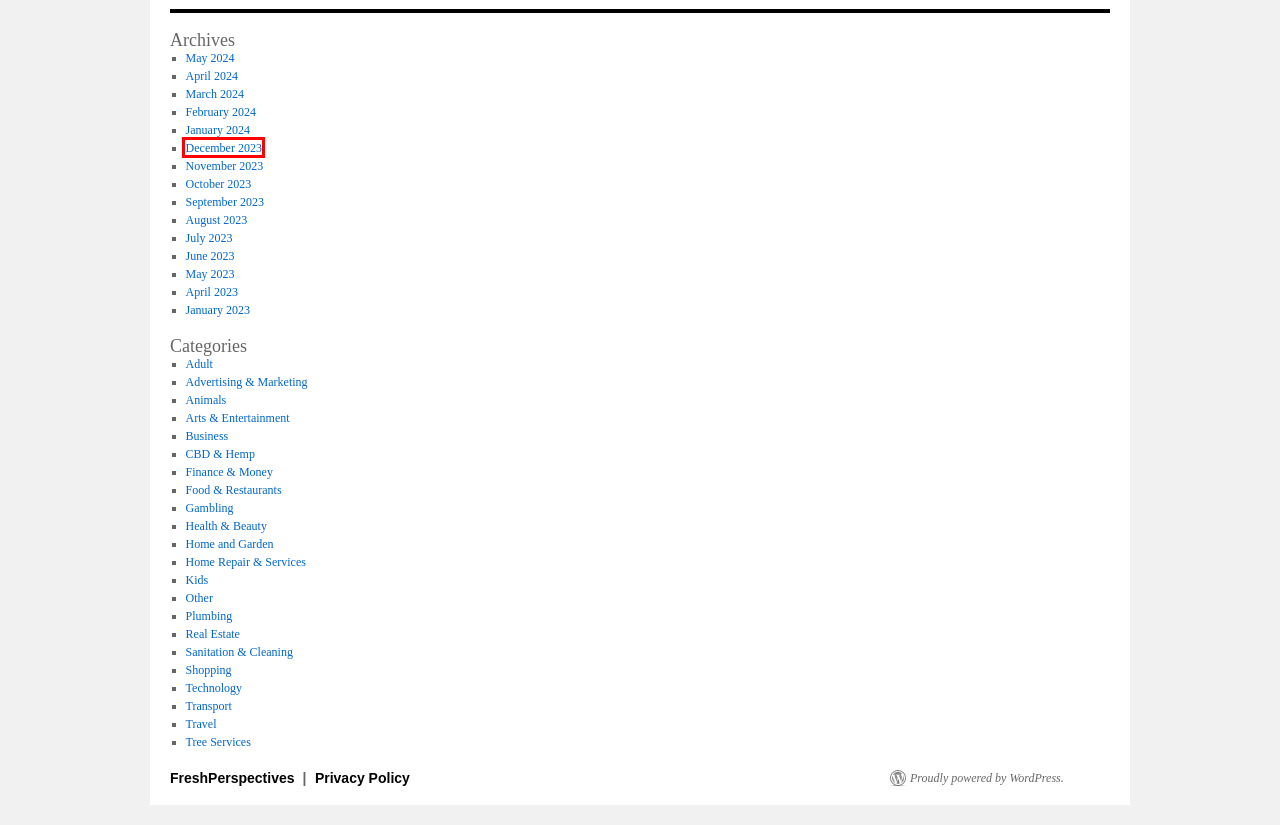After examining the screenshot of a webpage with a red bounding box, choose the most accurate webpage description that corresponds to the new page after clicking the element inside the red box. Here are the candidates:
A. Gambling | FreshPerspectives
B. Home Repair & Services | FreshPerspectives
C. October | 2023 | FreshPerspectives
D. March | 2024 | FreshPerspectives
E. January | 2023 | FreshPerspectives
F. September | 2023 | FreshPerspectives
G. Shopping | FreshPerspectives
H. December | 2023 | FreshPerspectives

H